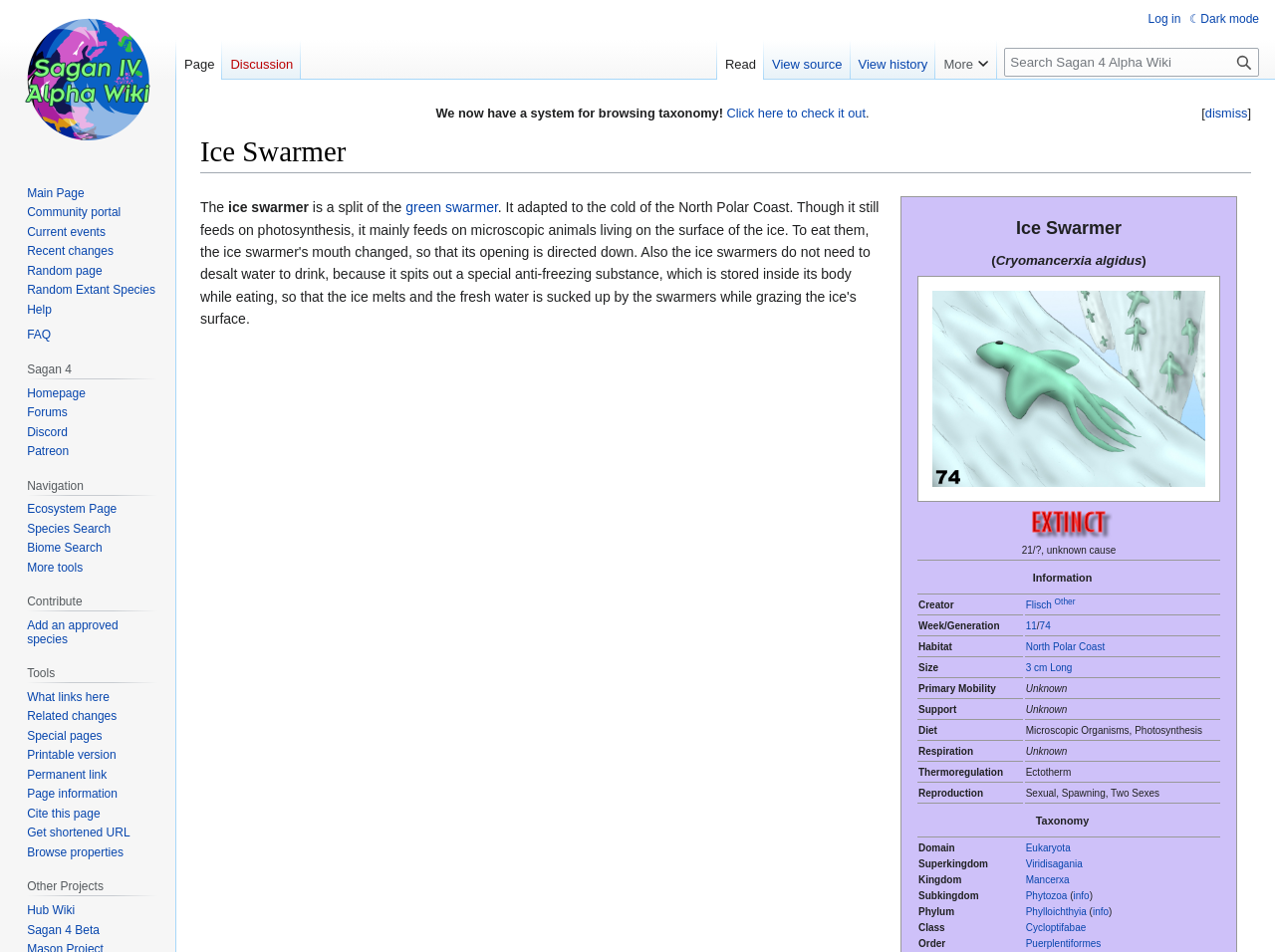Identify the bounding box coordinates of the element to click to follow this instruction: 'Check out the taxonomy system'. Ensure the coordinates are four float values between 0 and 1, provided as [left, top, right, bottom].

[0.57, 0.111, 0.679, 0.127]